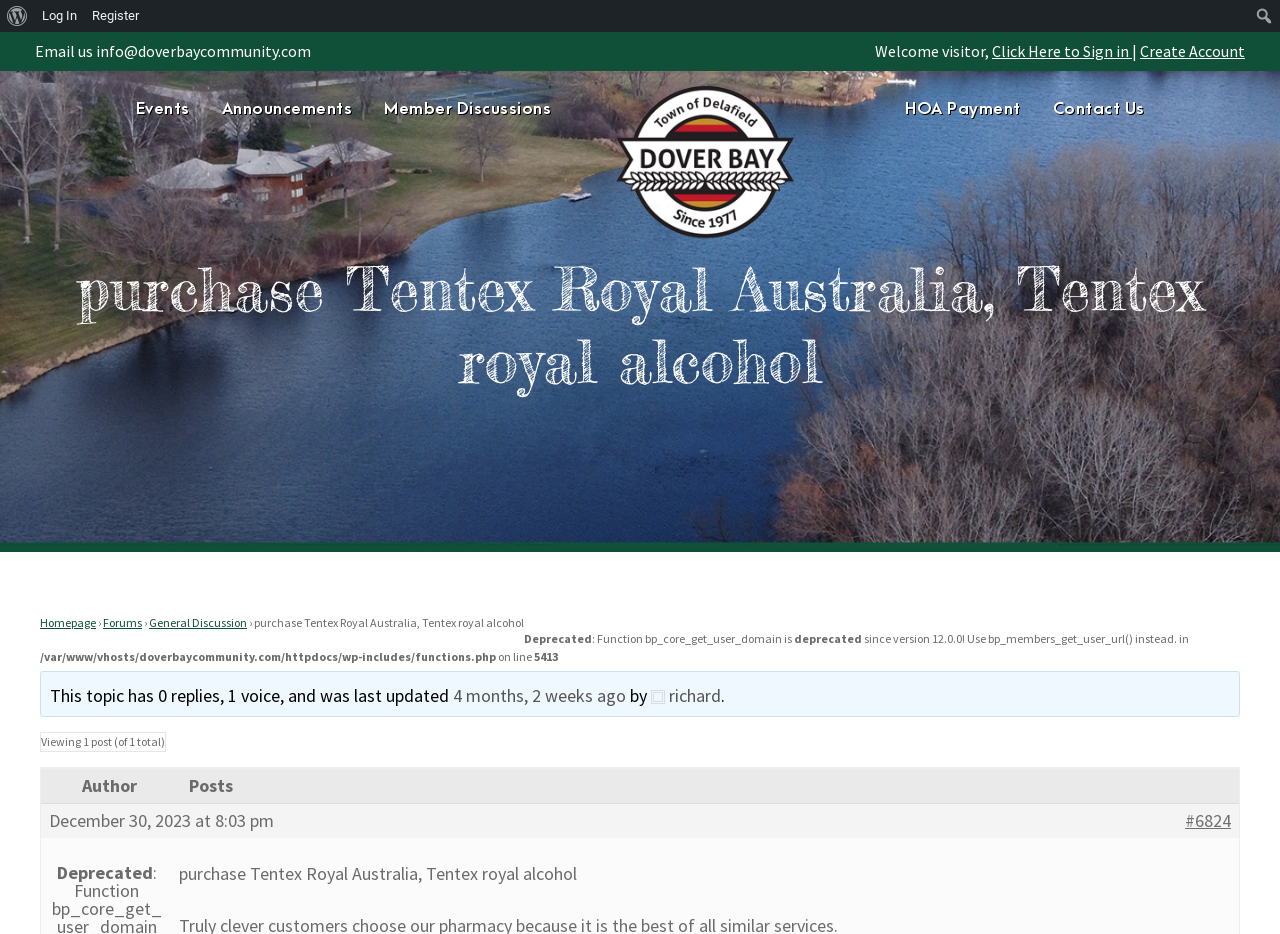Please determine the bounding box coordinates of the element's region to click in order to carry out the following instruction: "Connect with Facebook". The coordinates should be four float numbers between 0 and 1, i.e., [left, top, right, bottom].

None